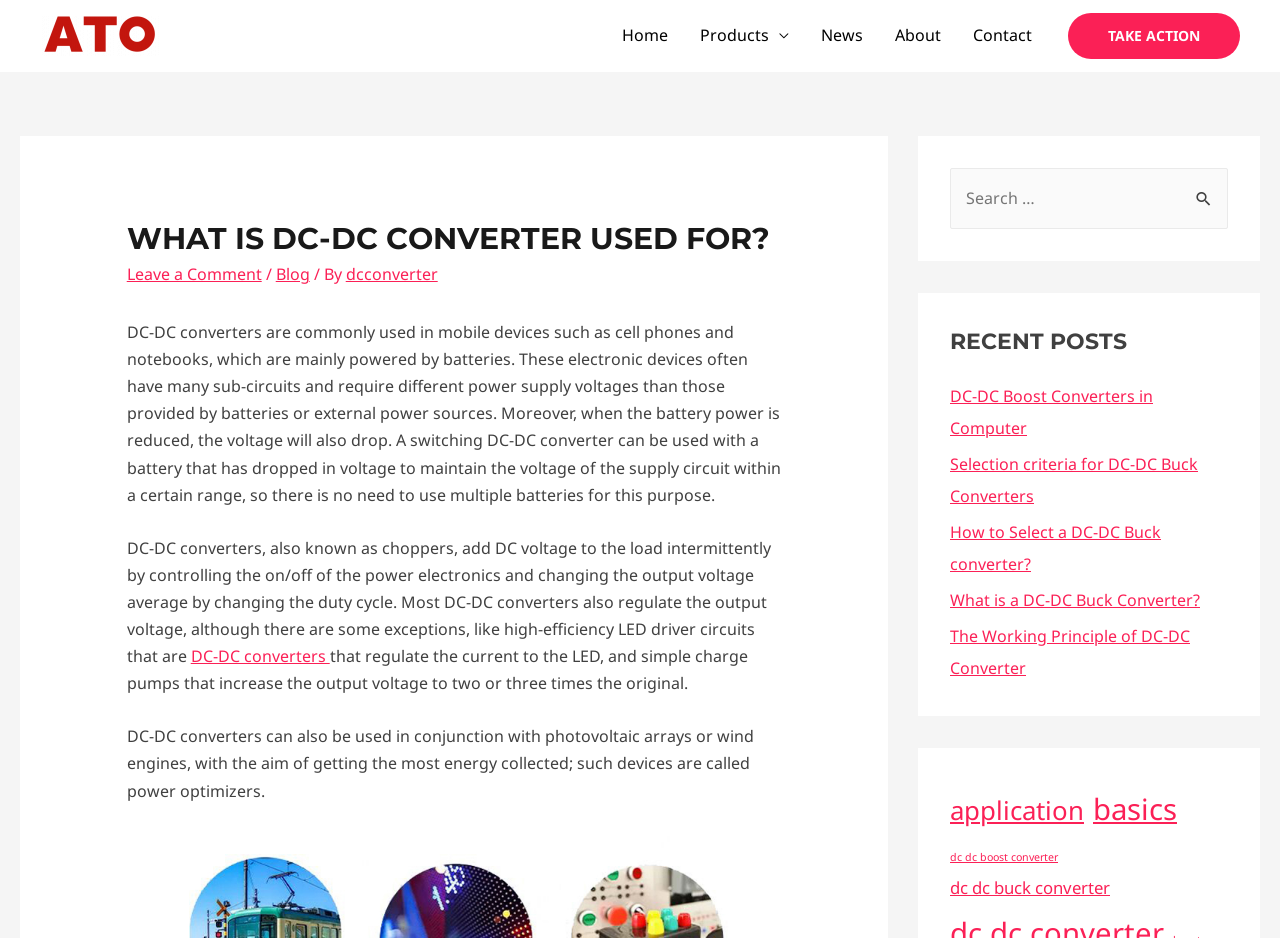What is the purpose of power optimizers?
Answer the question with a single word or phrase, referring to the image.

Get the most energy collected